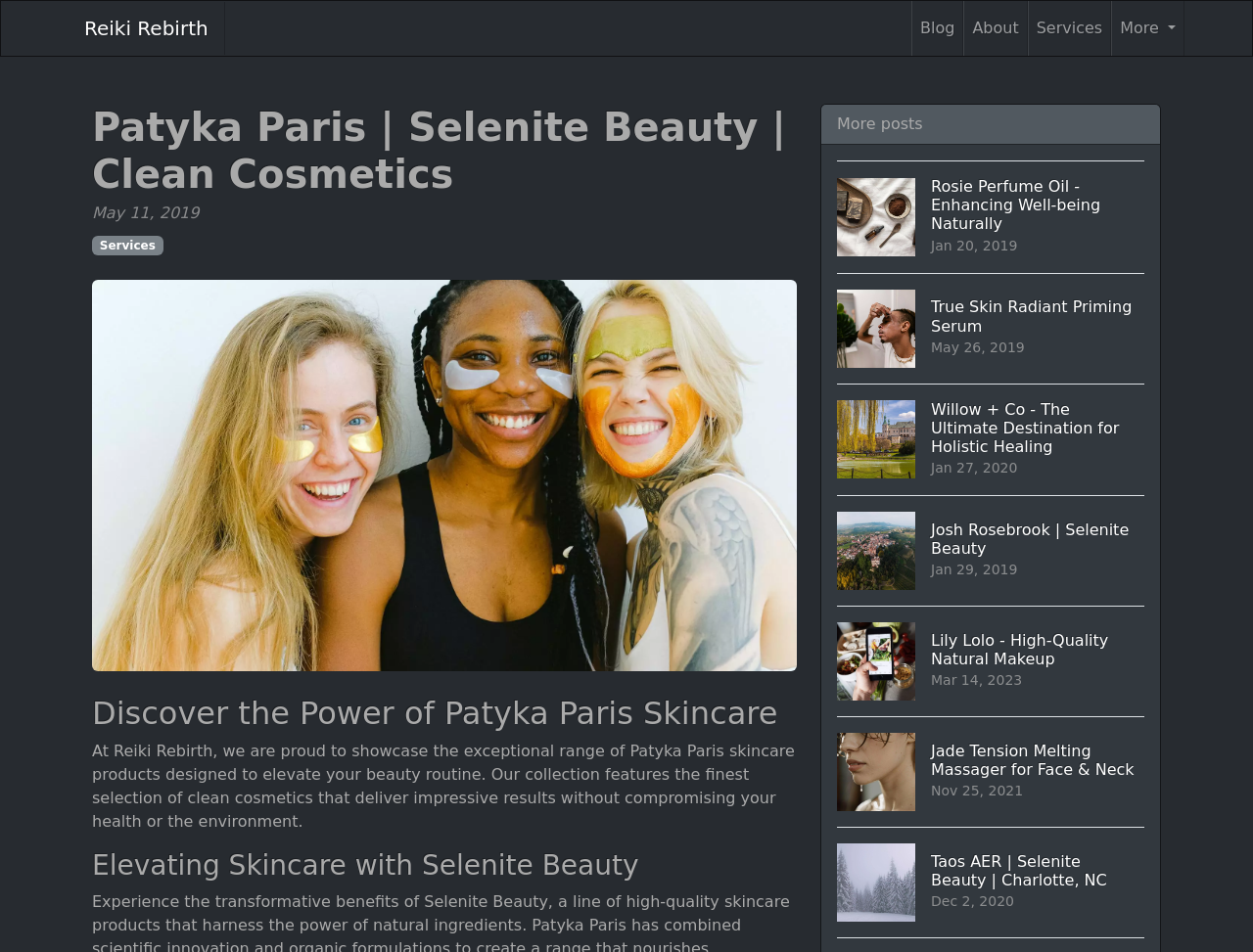Please locate and retrieve the main header text of the webpage.

Patyka Paris | Selenite Beauty | Clean Cosmetics